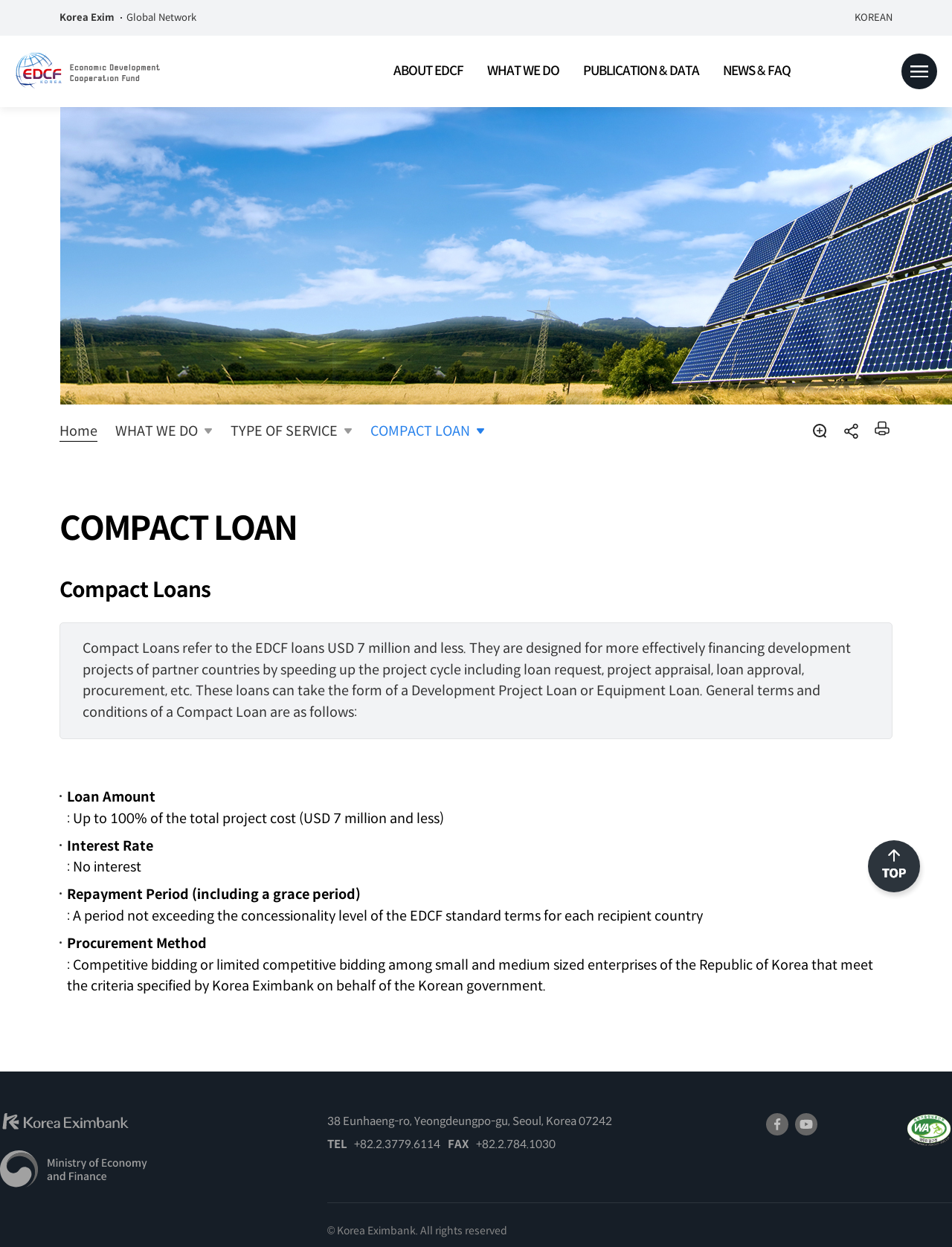Extract the primary header of the webpage and generate its text.

EDCF - Economic Development Cooperation Fund